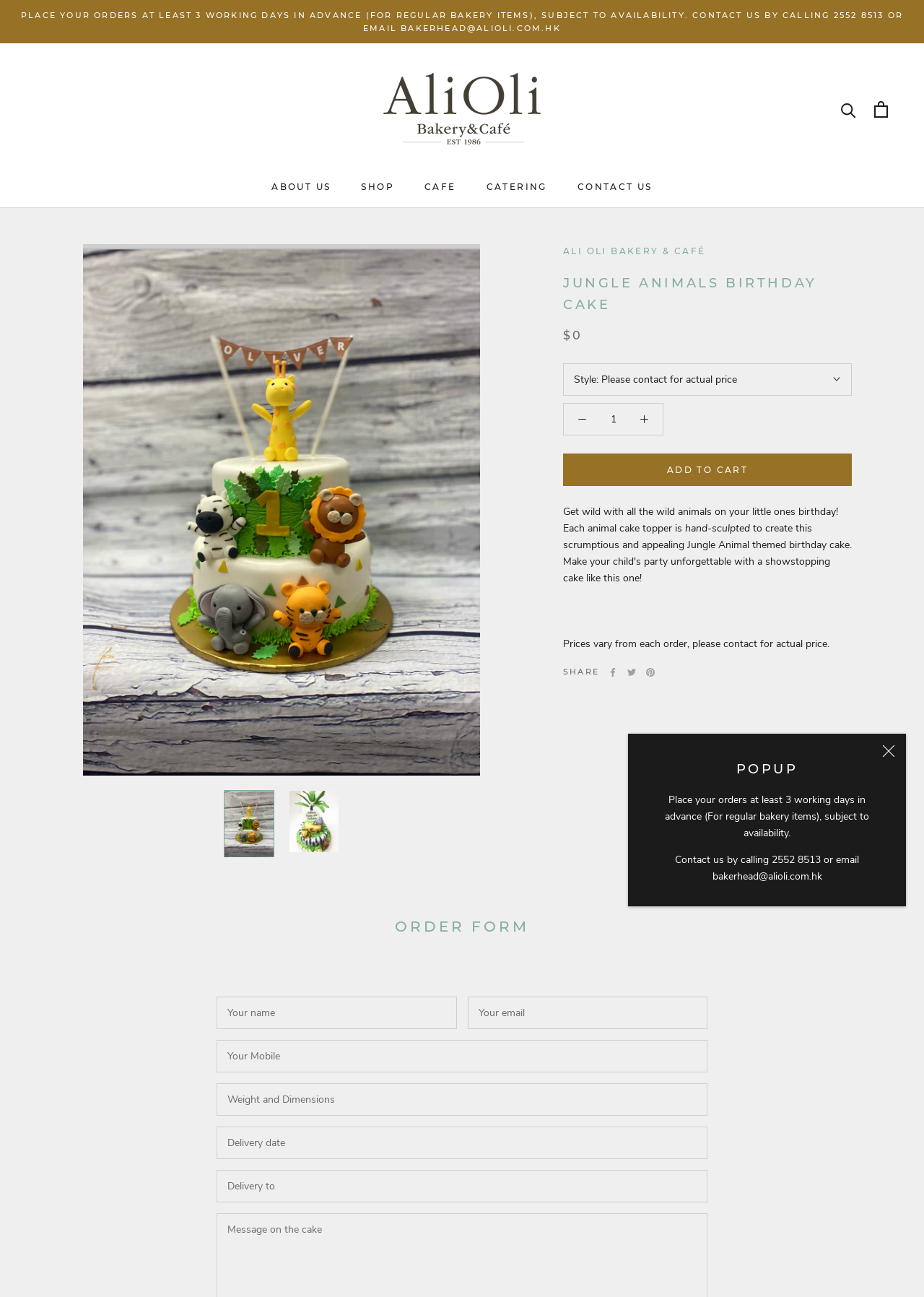Find the bounding box coordinates of the area to click in order to follow the instruction: "Contact us by email".

[0.73, 0.657, 0.93, 0.681]